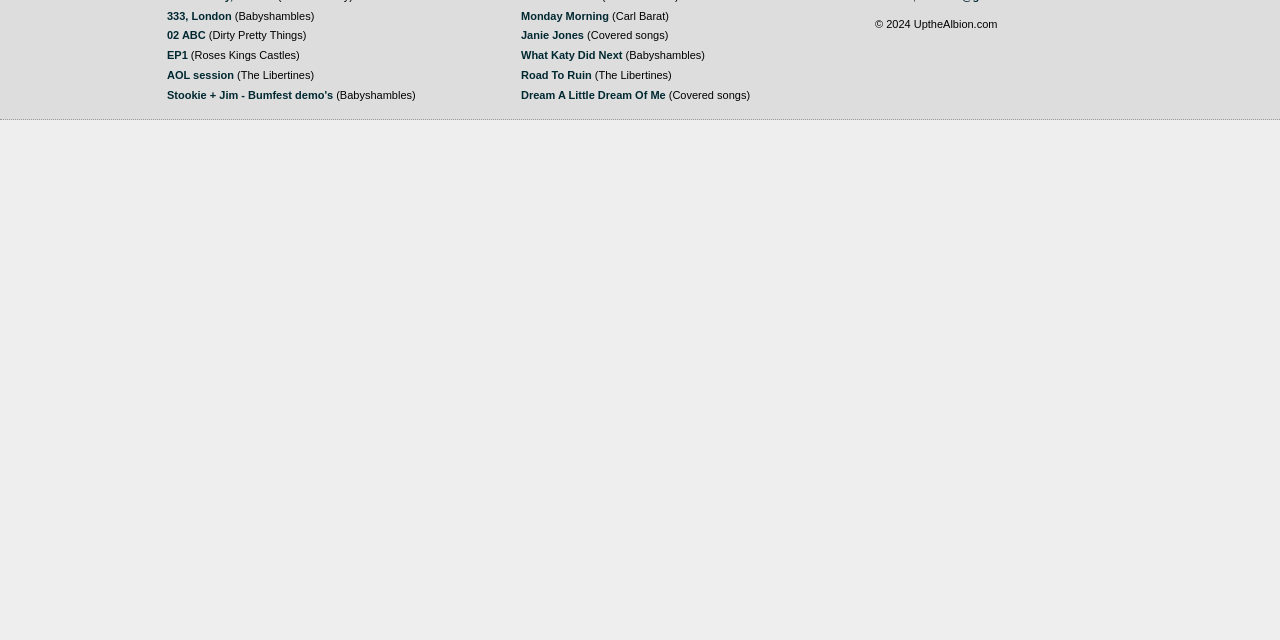Identify the bounding box coordinates of the HTML element based on this description: "Road To Ruin".

[0.407, 0.108, 0.462, 0.127]